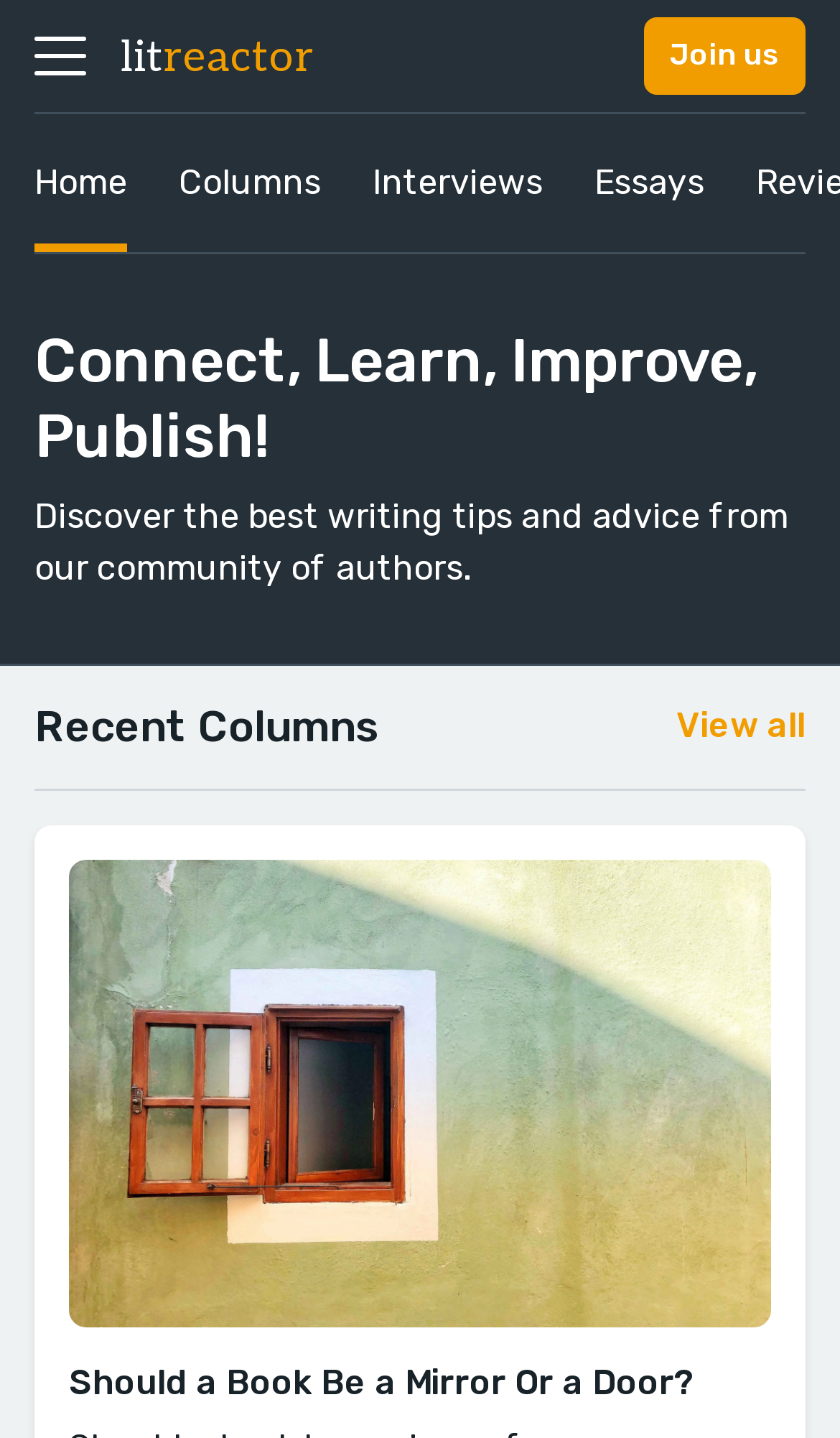Determine the bounding box coordinates for the element that should be clicked to follow this instruction: "Click the 'Join us' button". The coordinates should be given as four float numbers between 0 and 1, in the format [left, top, right, bottom].

[0.767, 0.012, 0.959, 0.066]